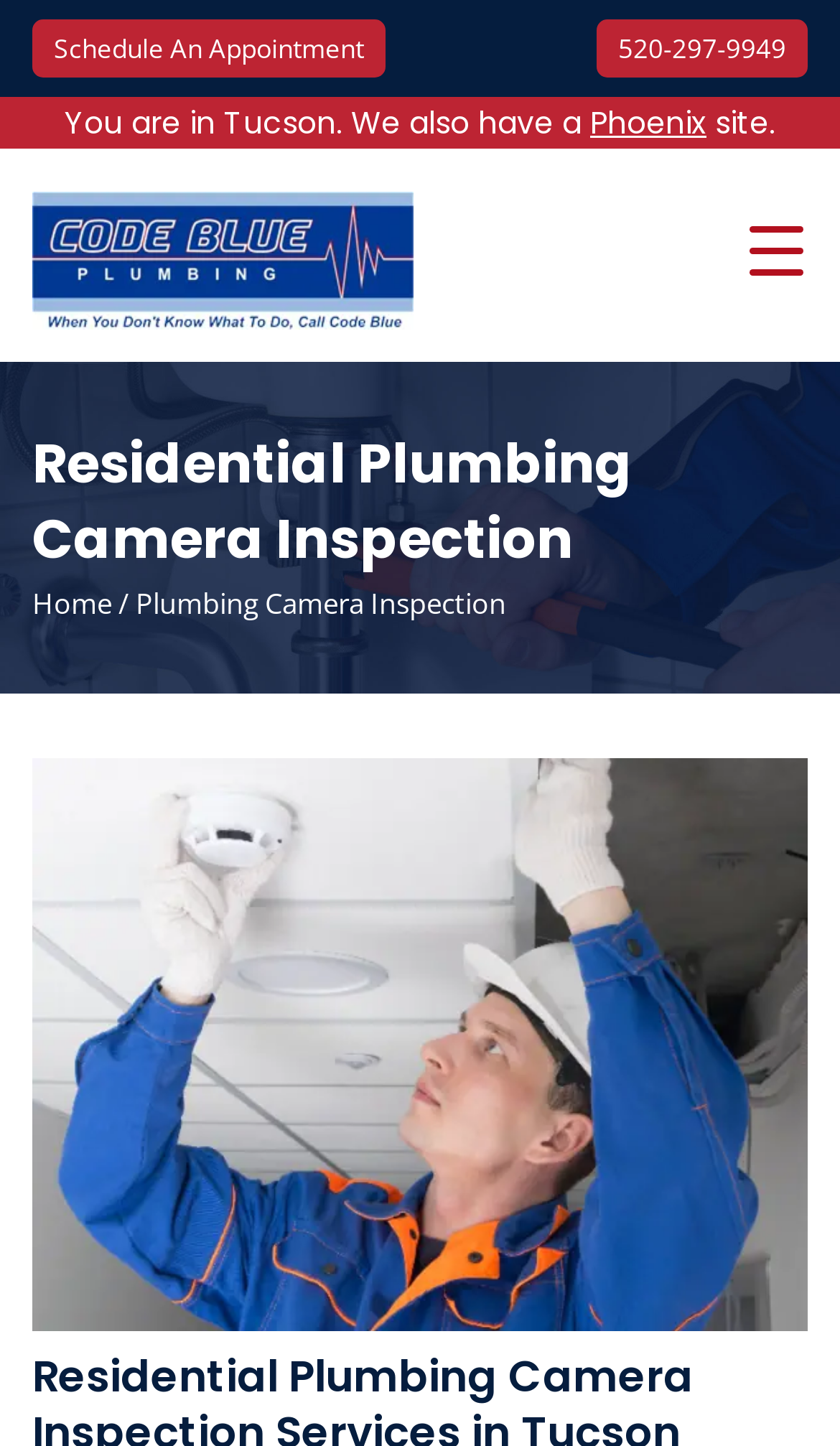Using the provided element description: "parent_node: Home aria-label="Menu Trigger"", determine the bounding box coordinates of the corresponding UI element in the screenshot.

[0.885, 0.15, 0.962, 0.195]